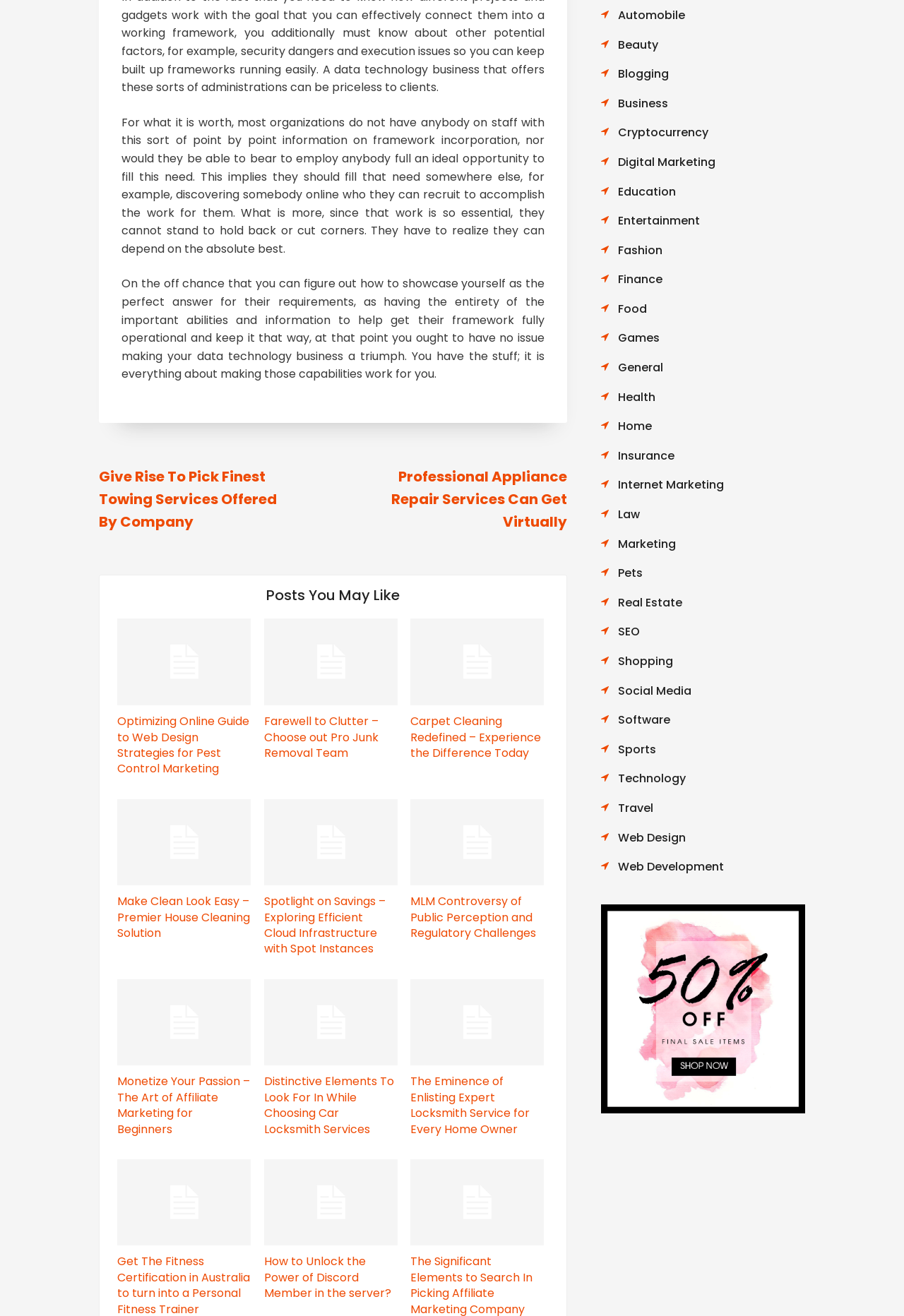Please give the bounding box coordinates of the area that should be clicked to fulfill the following instruction: "View 'Automobile' category". The coordinates should be in the format of four float numbers from 0 to 1, i.e., [left, top, right, bottom].

[0.684, 0.005, 0.758, 0.018]